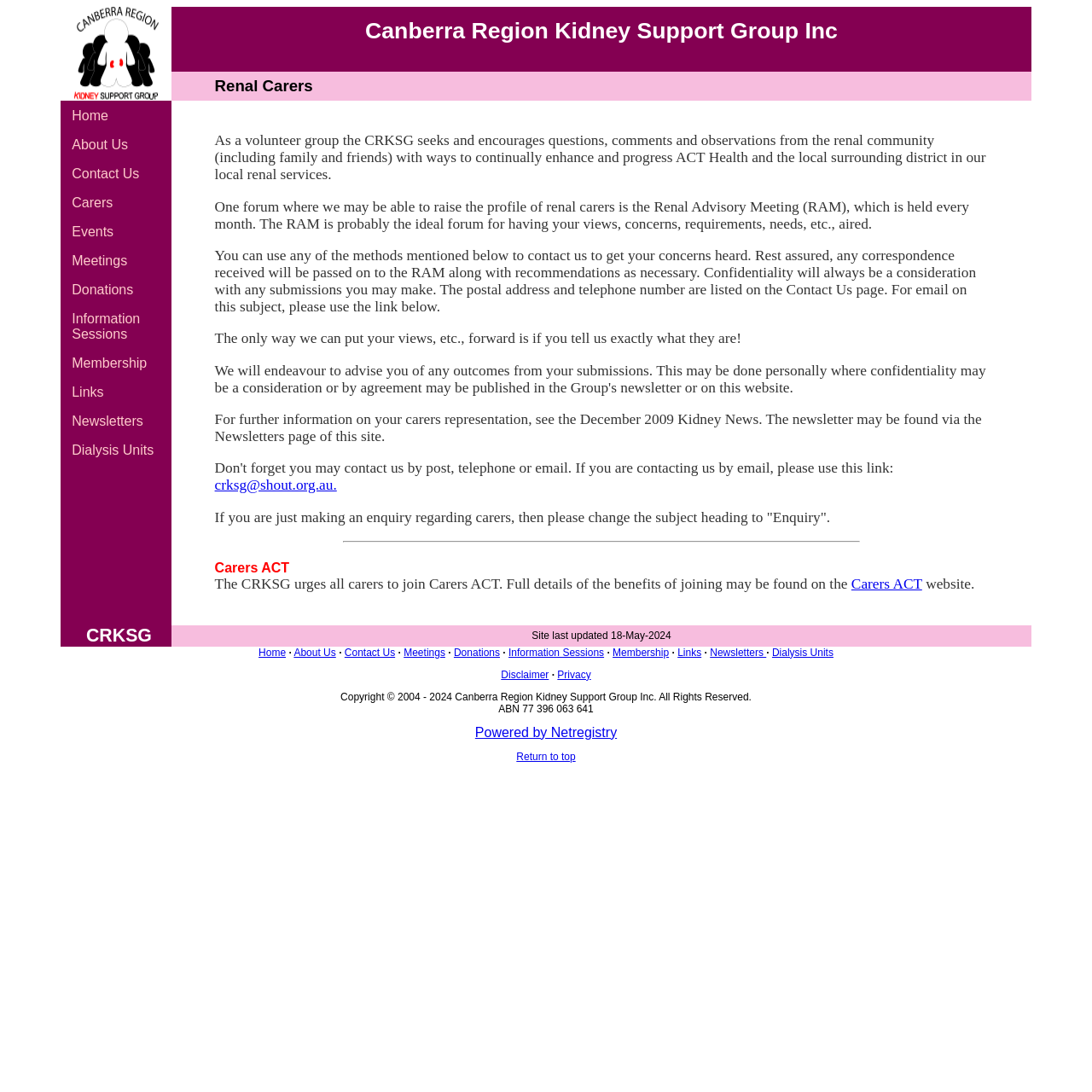Utilize the details in the image to thoroughly answer the following question: What is the name of the organization?

The name of the organization can be found in the heading element on the top of the webpage, which is 'Canberra Region Kidney Support Group Inc'.